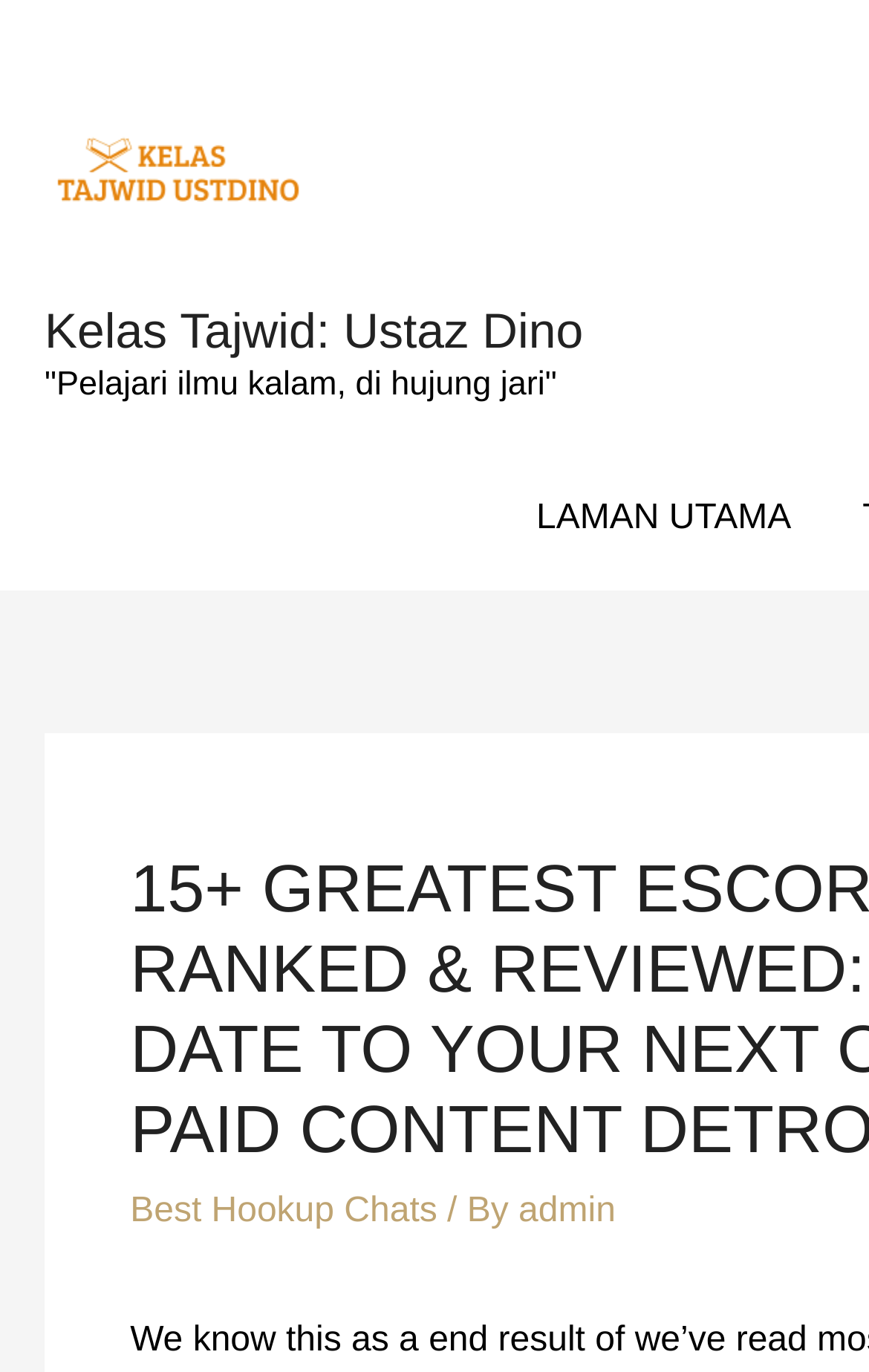What is the vertical position of the 'Best Hookup Chats' link relative to the 'LAMAN UTAMA' link?
Please give a detailed answer to the question using the information shown in the image.

I compared the y1 and y2 coordinates of the 'LAMAN UTAMA' link and the 'Best Hookup Chats' link, and found that the 'Best Hookup Chats' link has a larger y1 value, indicating that it is located below the 'LAMAN UTAMA' link.